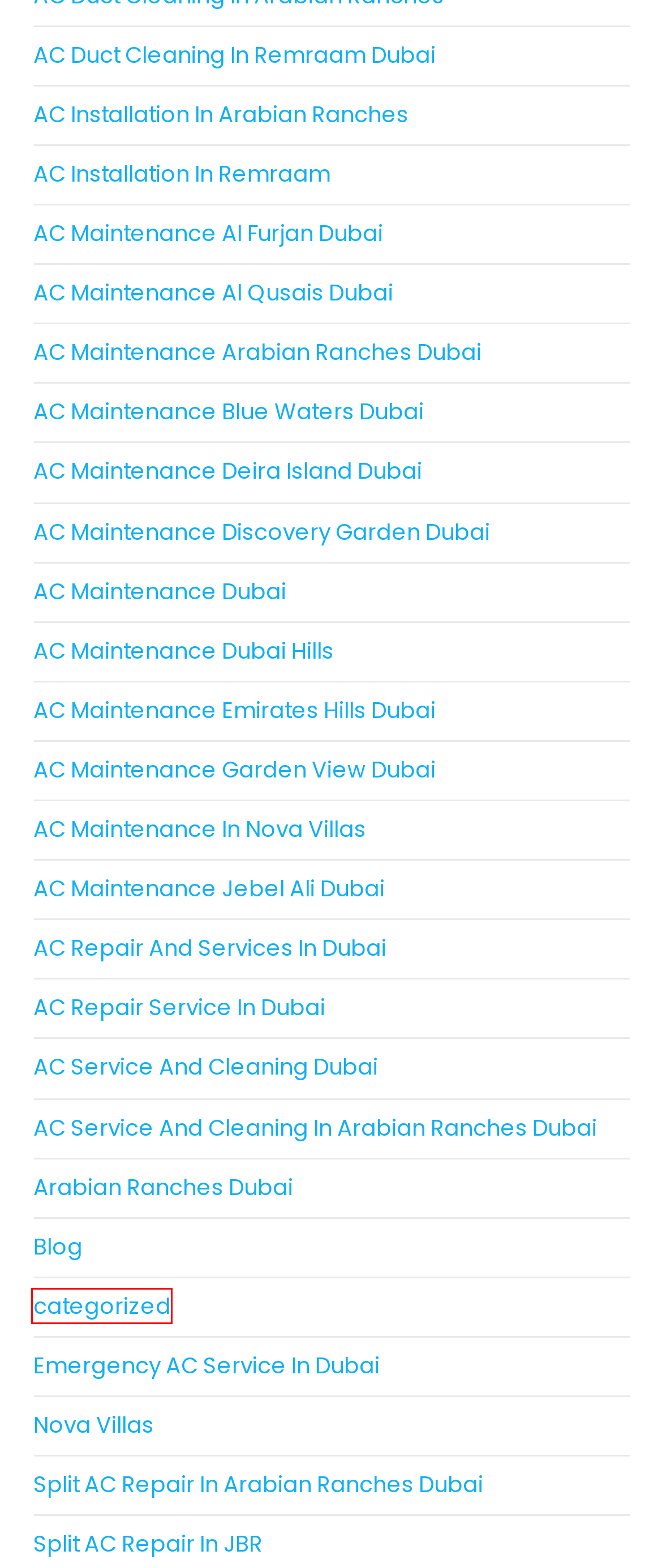You are provided with a screenshot of a webpage highlighting a UI element with a red bounding box. Choose the most suitable webpage description that matches the new page after clicking the element in the bounding box. Here are the candidates:
A. Arabian Ranches Dubai Archives 0568770106
B. AC Repair Service In Dubai Archives - AC Dubai Maintenance
C. Blog Archives - AC Dubai Maintenance
D. AC Maintenance Deira Island Dubai Archives - AC Dubai Maintenance
E. Split AC Repair In JBR Archives - AC Dubai Maintenance
F. Split AC Repair In Arabian Ranches Dubai Archives - AC Dubai Maintenance
G. categorized Archives - AC Dubai Maintenance
H. AC Maintenance Discovery Garden Dubai Archives - AC Dubai Maintenance

G